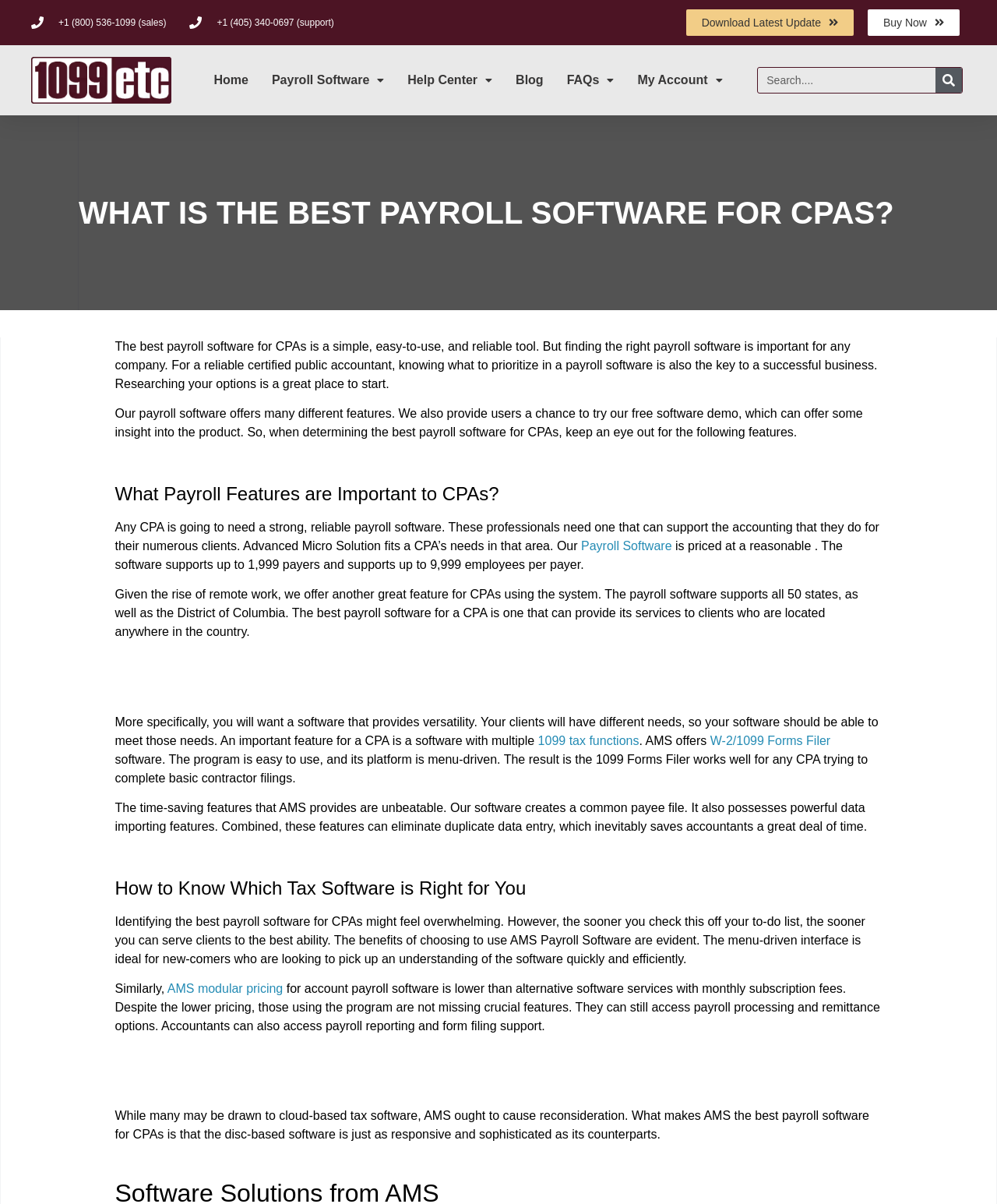Find the bounding box coordinates of the clickable area required to complete the following action: "Search".

[0.938, 0.056, 0.965, 0.077]